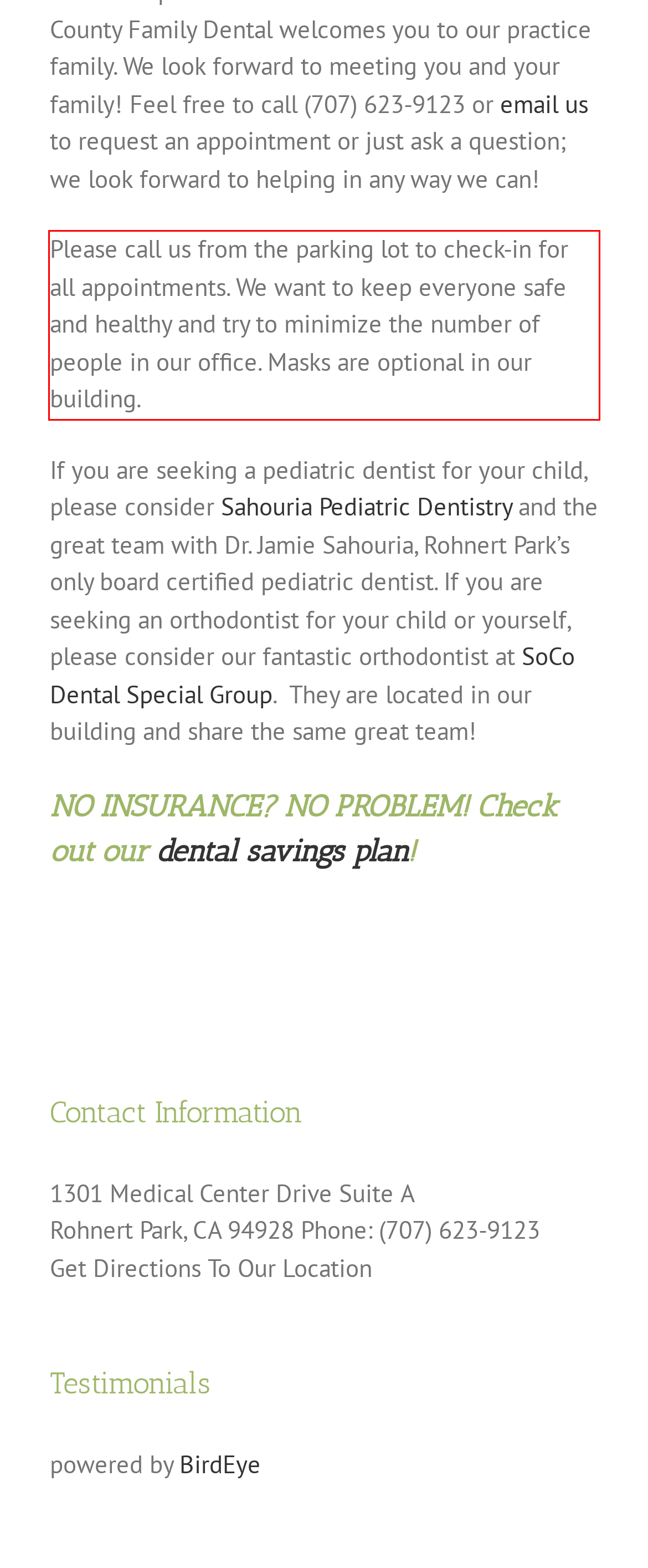You are provided with a screenshot of a webpage that includes a UI element enclosed in a red rectangle. Extract the text content inside this red rectangle.

Please call us from the parking lot to check-in for all appointments. We want to keep everyone safe and healthy and try to minimize the number of people in our office. Masks are optional in our building.